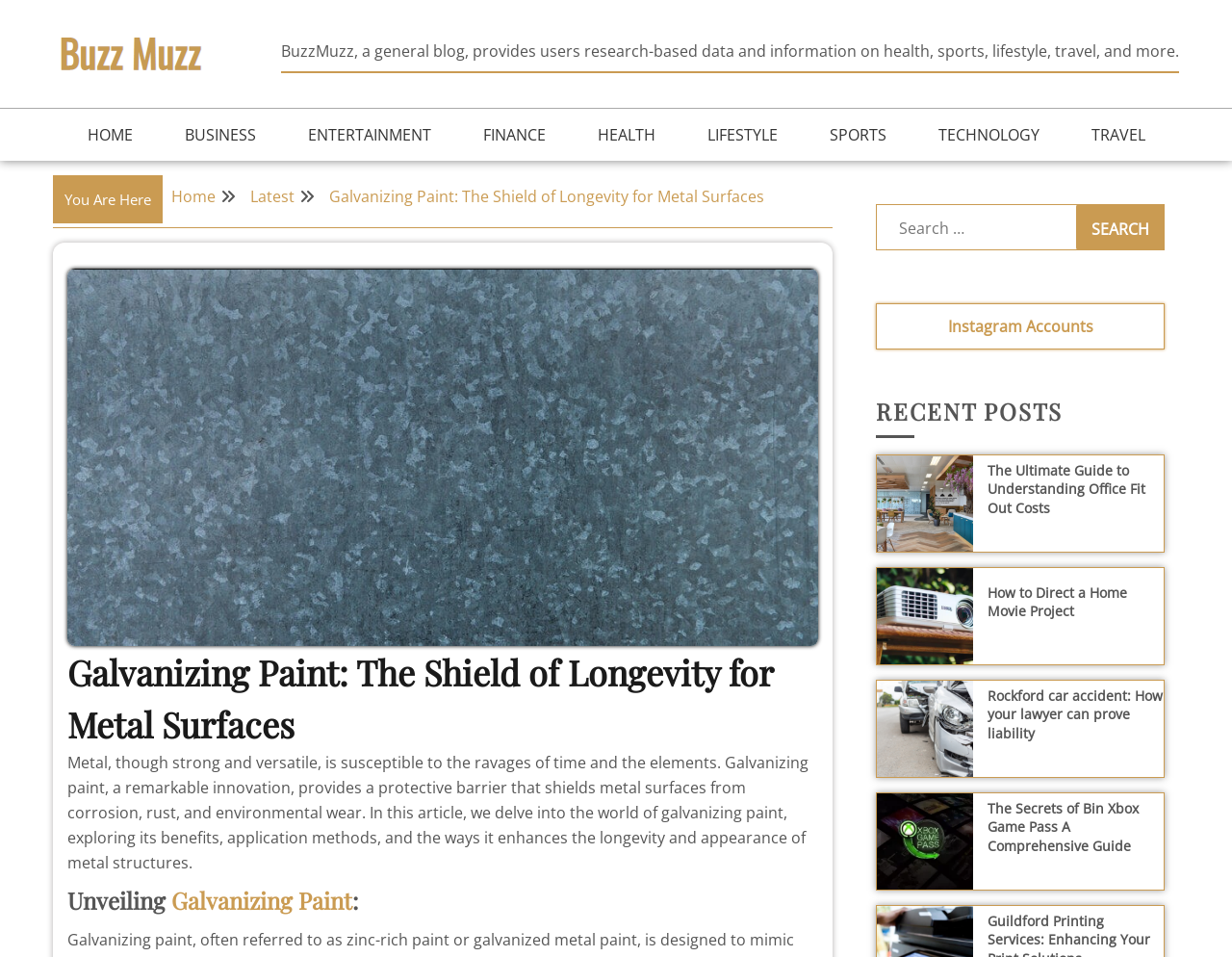Predict the bounding box of the UI element that fits this description: "Home".

[0.139, 0.194, 0.175, 0.216]